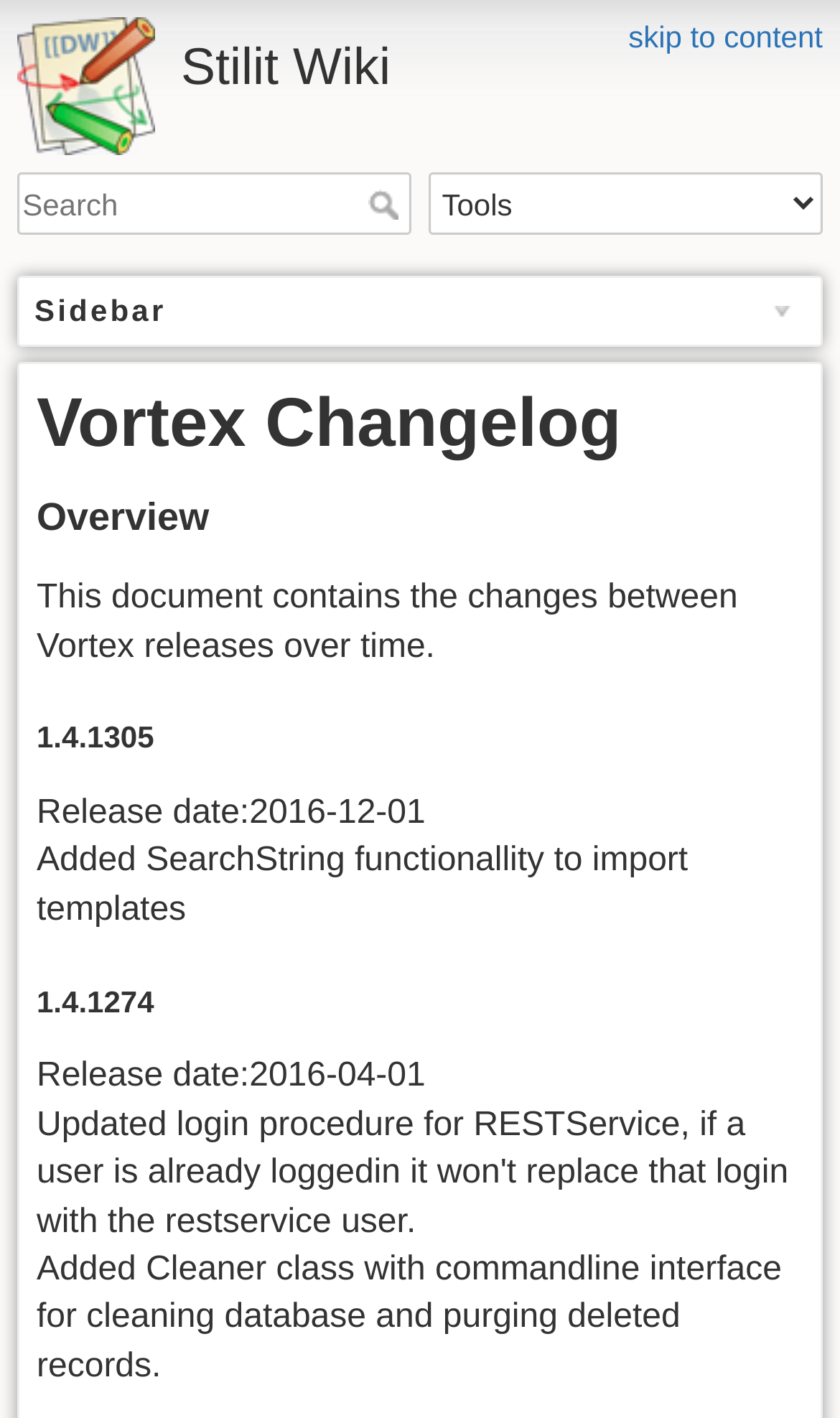Using a single word or phrase, answer the following question: 
What is the release date of Vortex 1.4.1305?

2016-12-01